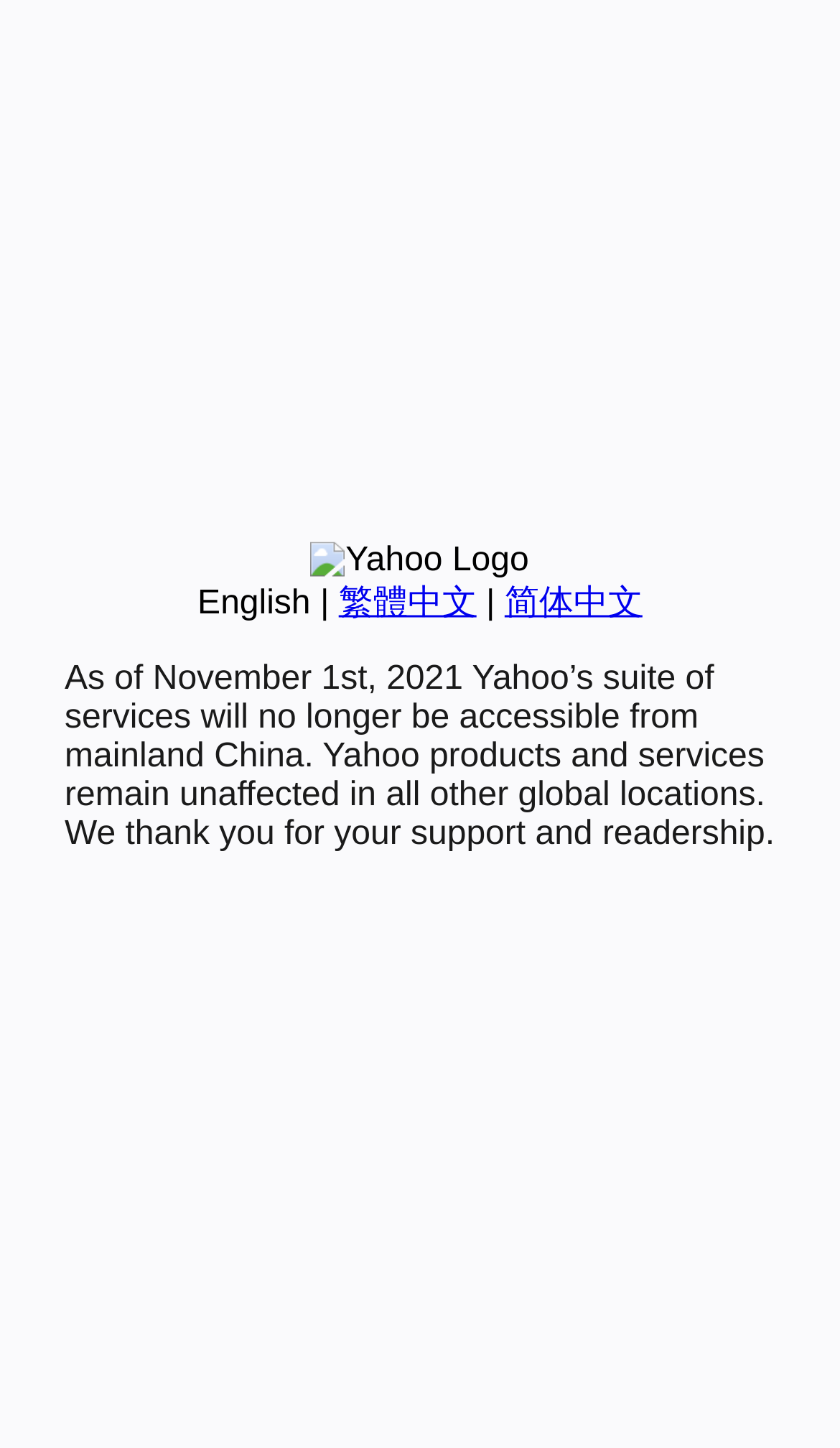Locate the bounding box for the described UI element: "繁體中文". Ensure the coordinates are four float numbers between 0 and 1, formatted as [left, top, right, bottom].

[0.403, 0.404, 0.567, 0.429]